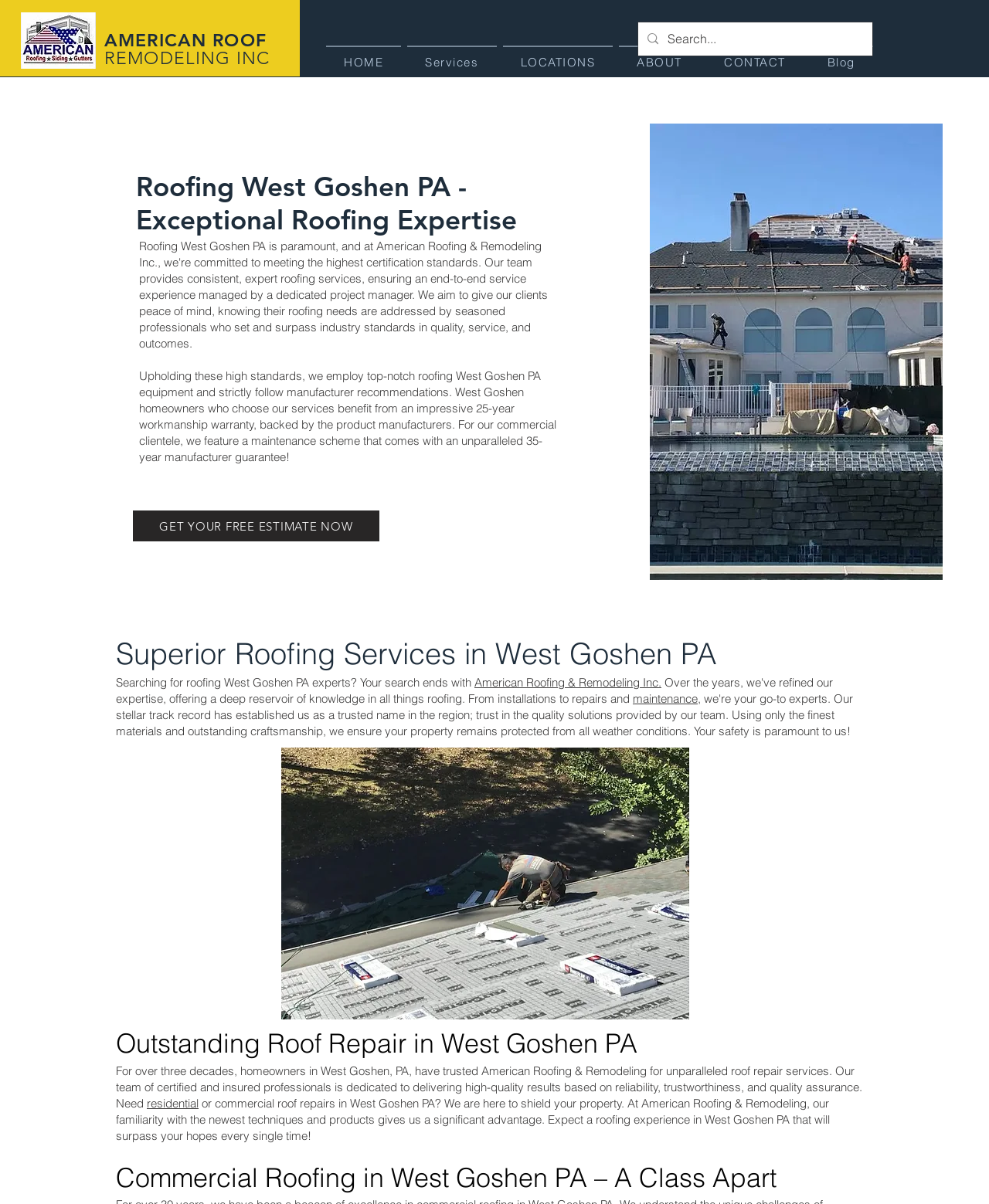What is the warranty period for residential clients?
Use the image to give a comprehensive and detailed response to the question.

I found the warranty period by reading the text on the webpage. The text 'West Goshen homeowners who choose our services benefit from an impressive 25-year workmanship warranty...' suggests that the warranty period for residential clients is 25 years.